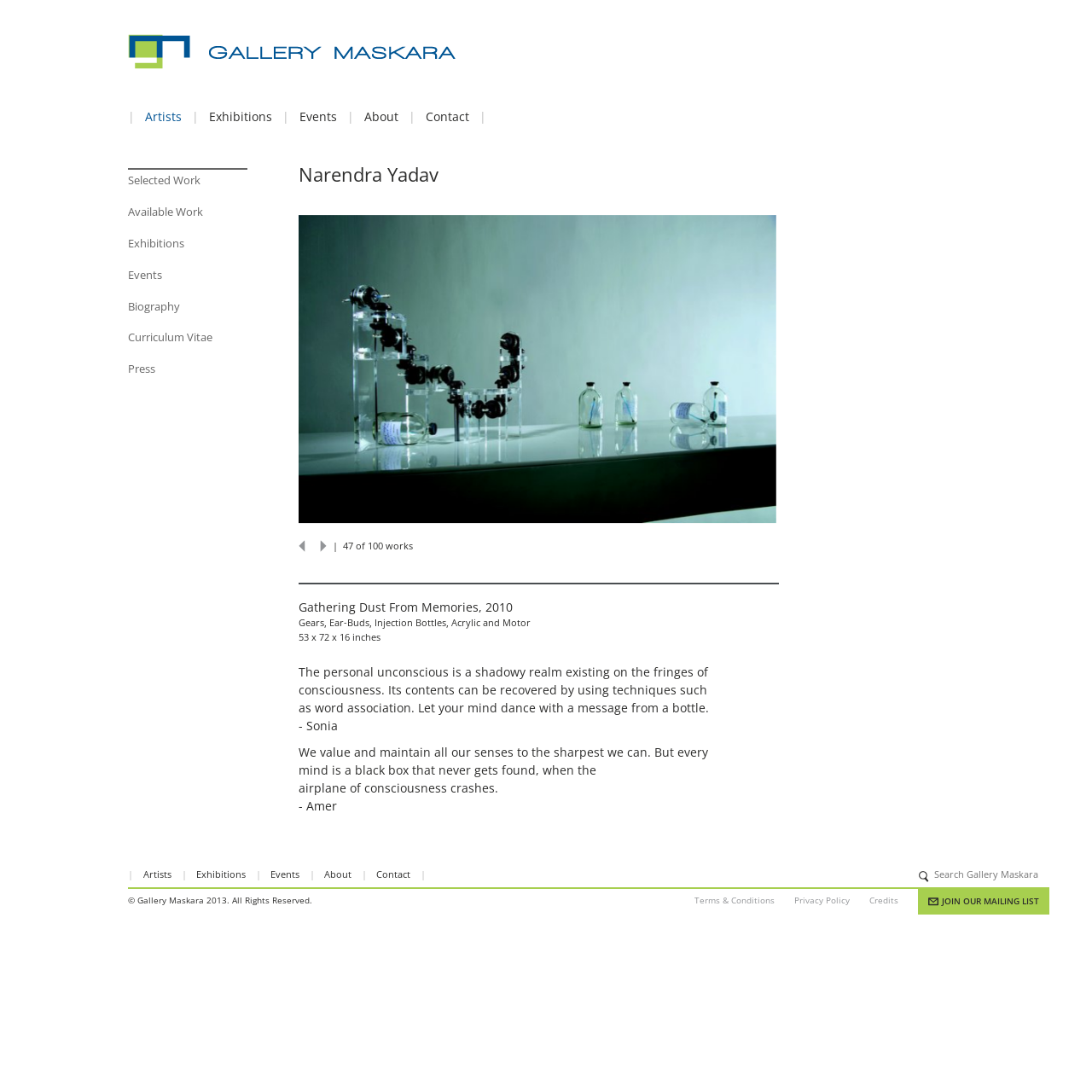Look at the image and answer the question in detail:
What is the material used in the artwork?

The material used in the artwork is obtained from the StaticText element 'Gears, Ear-Buds, Injection Bottles, Acrylic and Motor' with bounding box coordinates [0.273, 0.564, 0.486, 0.576].